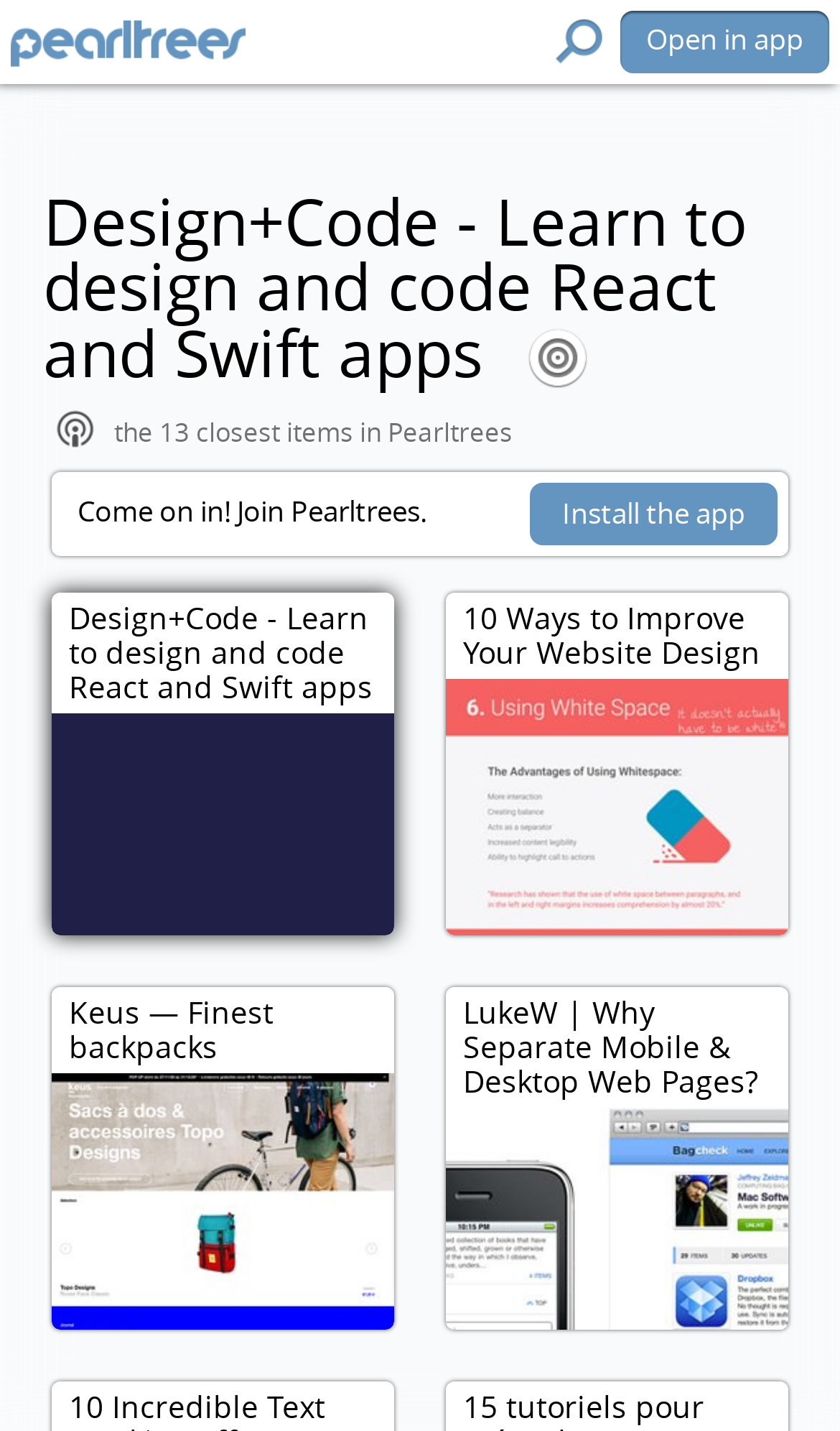Describe every aspect of the webpage in a detailed manner.

The webpage appears to be a collection of resources and articles related to design and coding, particularly for React and Swift apps. At the top, there is a title "Design+Code - Learn to design and code React and Swift apps" which suggests the main theme of the page. 

Below the title, there are two columns of text. The left column contains two articles, "10 Ways to Improve Your Website Design" and "Keus — Finest backpacks", while the right column has two more articles, "LukeW | Why Separate Mobile & Desktop Web Pages?" and "the 13 closest items in Pearltrees". 

Above these columns, there is a call-to-action "Come on in! Join Pearltrees" and an invitation to "Install the app" on the right side. At the very top, there is a small text "Open in app" which seems to be a button or a link.